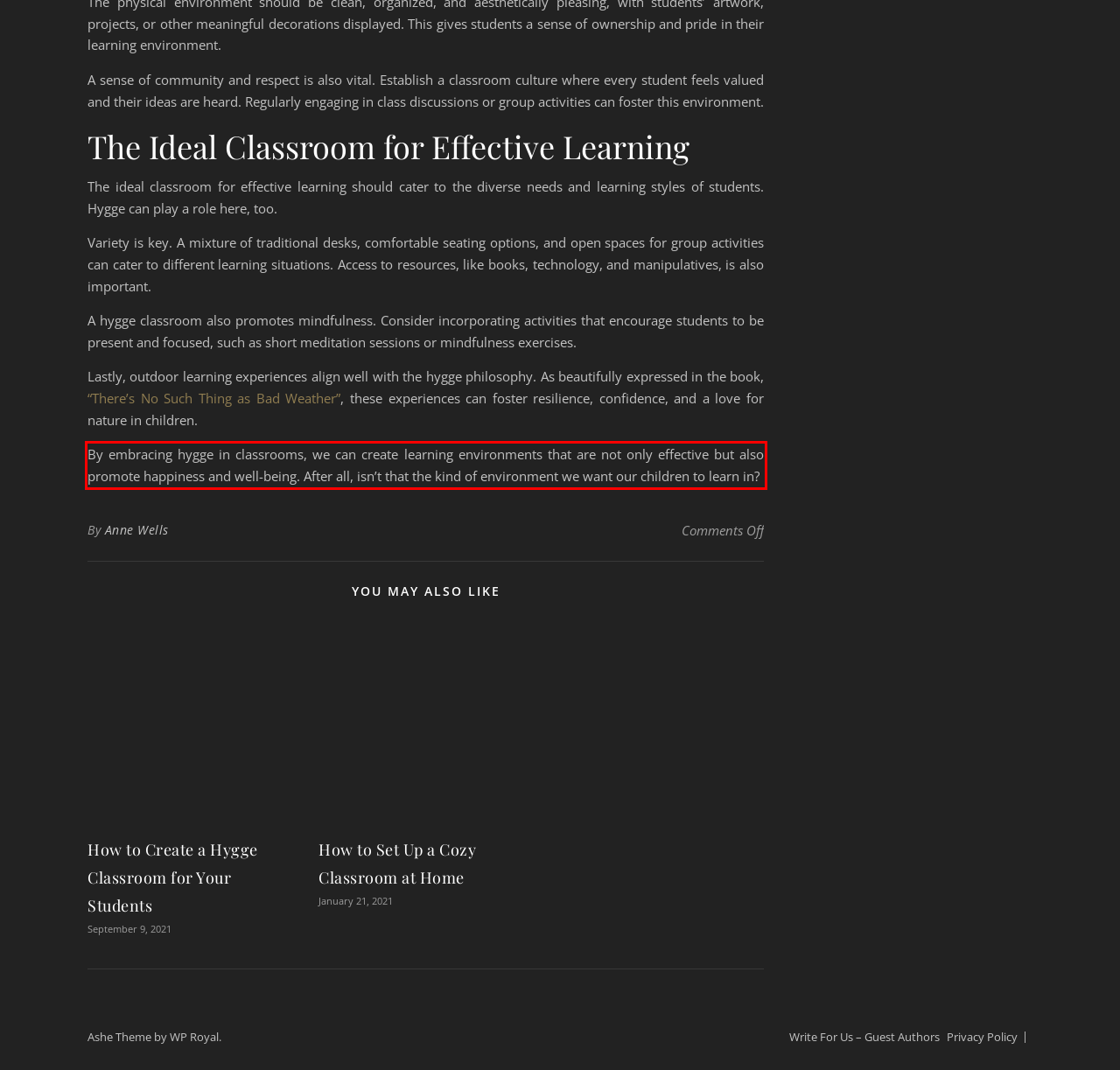Extract and provide the text found inside the red rectangle in the screenshot of the webpage.

By embracing hygge in classrooms, we can create learning environments that are not only effective but also promote happiness and well-being. After all, isn’t that the kind of environment we want our children to learn in?